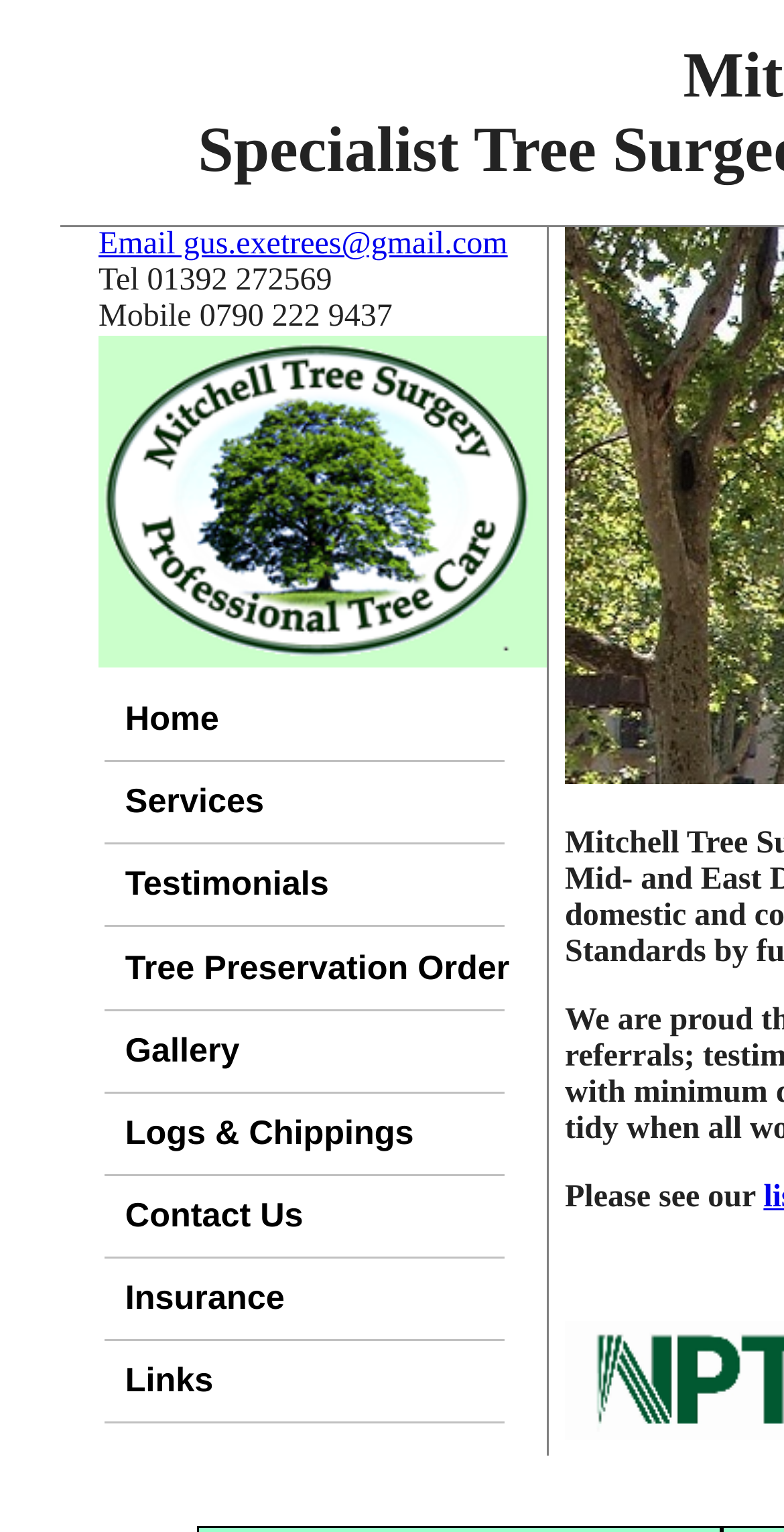What is the phone number for mobile?
Using the information presented in the image, please offer a detailed response to the question.

I found the phone number for mobile by looking at the StaticText element with the text 'Mobile 0790 222 9437' which has a bounding box with coordinates [0.126, 0.196, 0.501, 0.218].